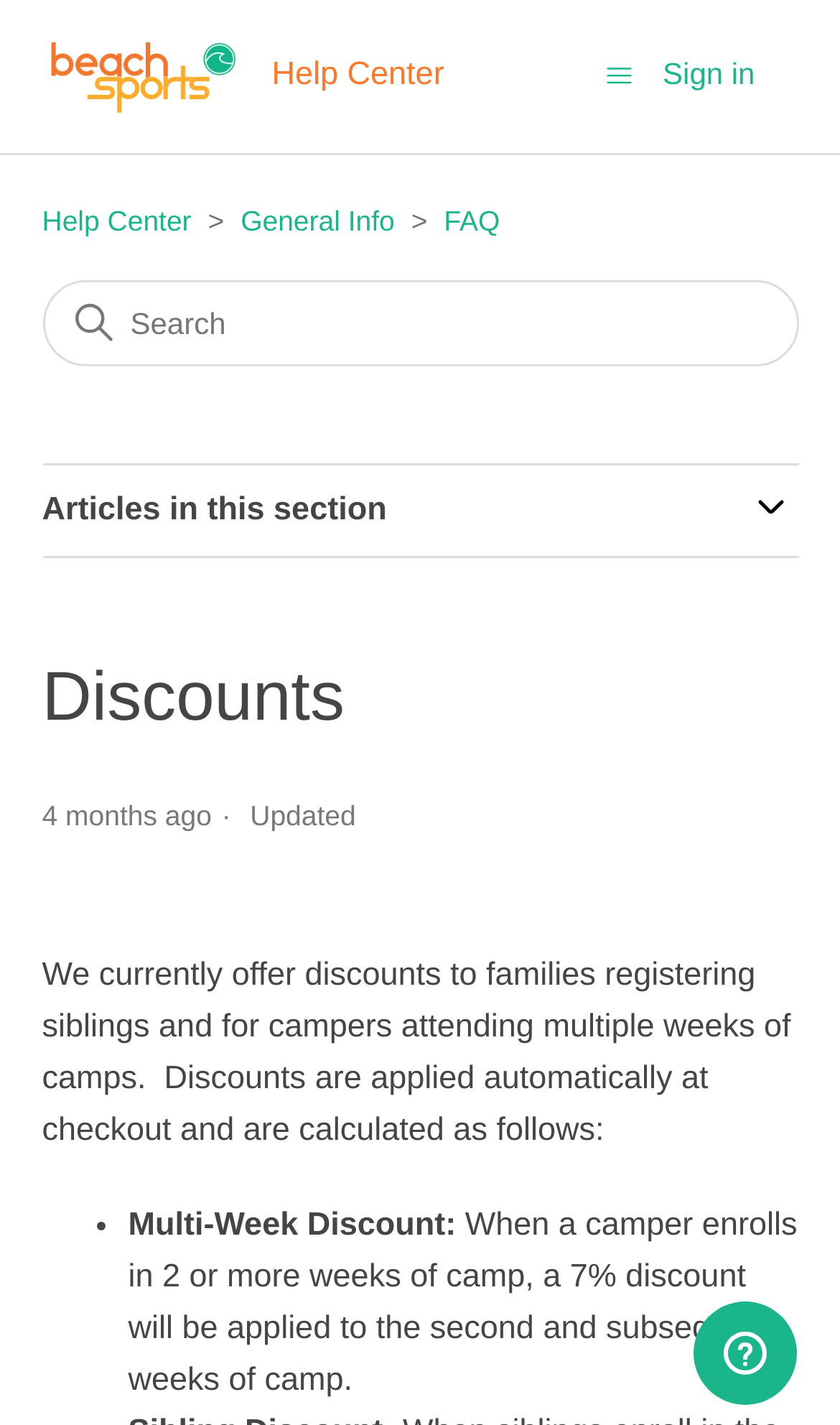Find and specify the bounding box coordinates that correspond to the clickable region for the instruction: "Toggle navigation menu".

[0.719, 0.04, 0.753, 0.066]